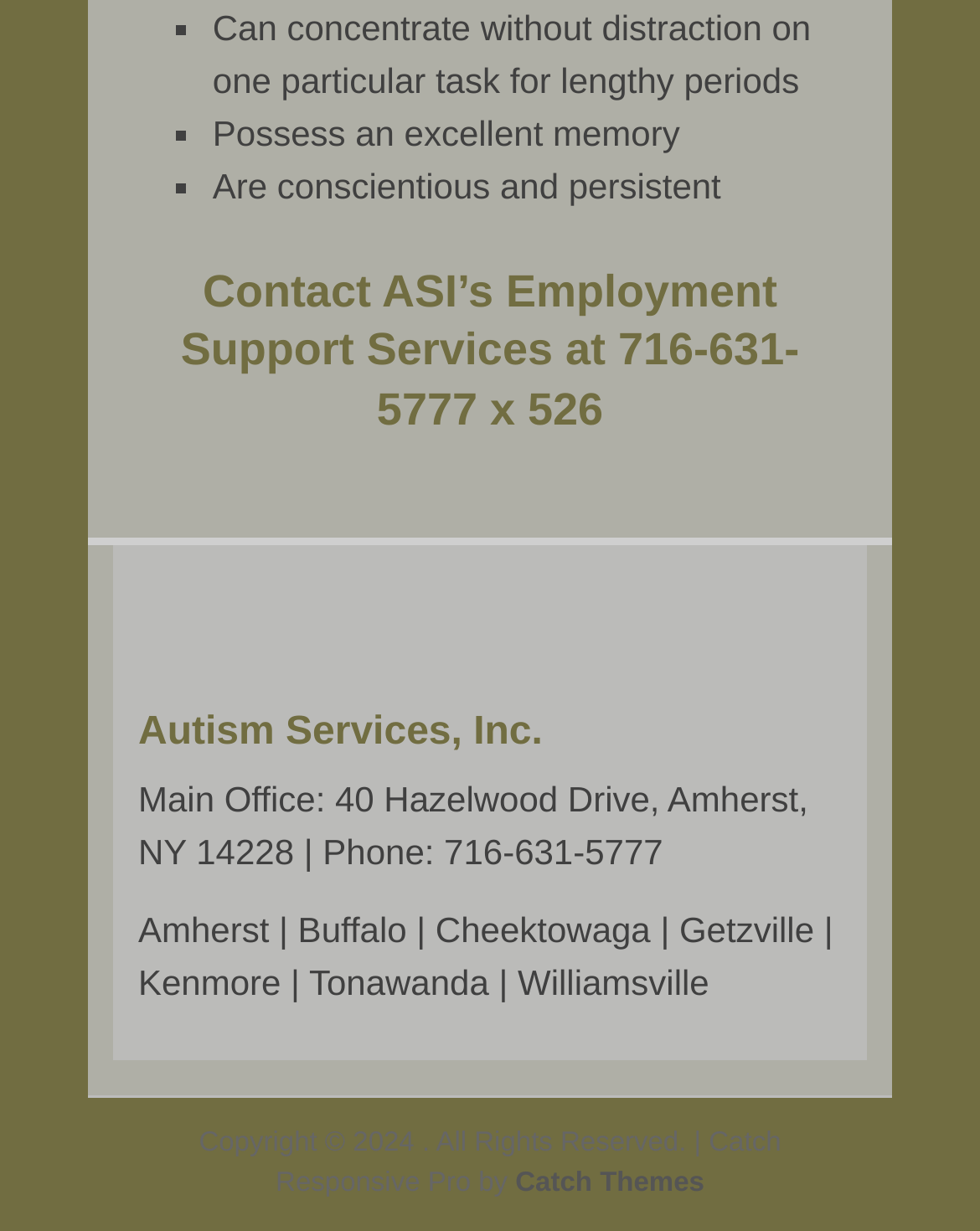Using the details in the image, give a detailed response to the question below:
What is the theme of the website?

I found the theme of the website by looking at the static text element that says '. All Rights Reserved. | Catch Responsive Pro by '.